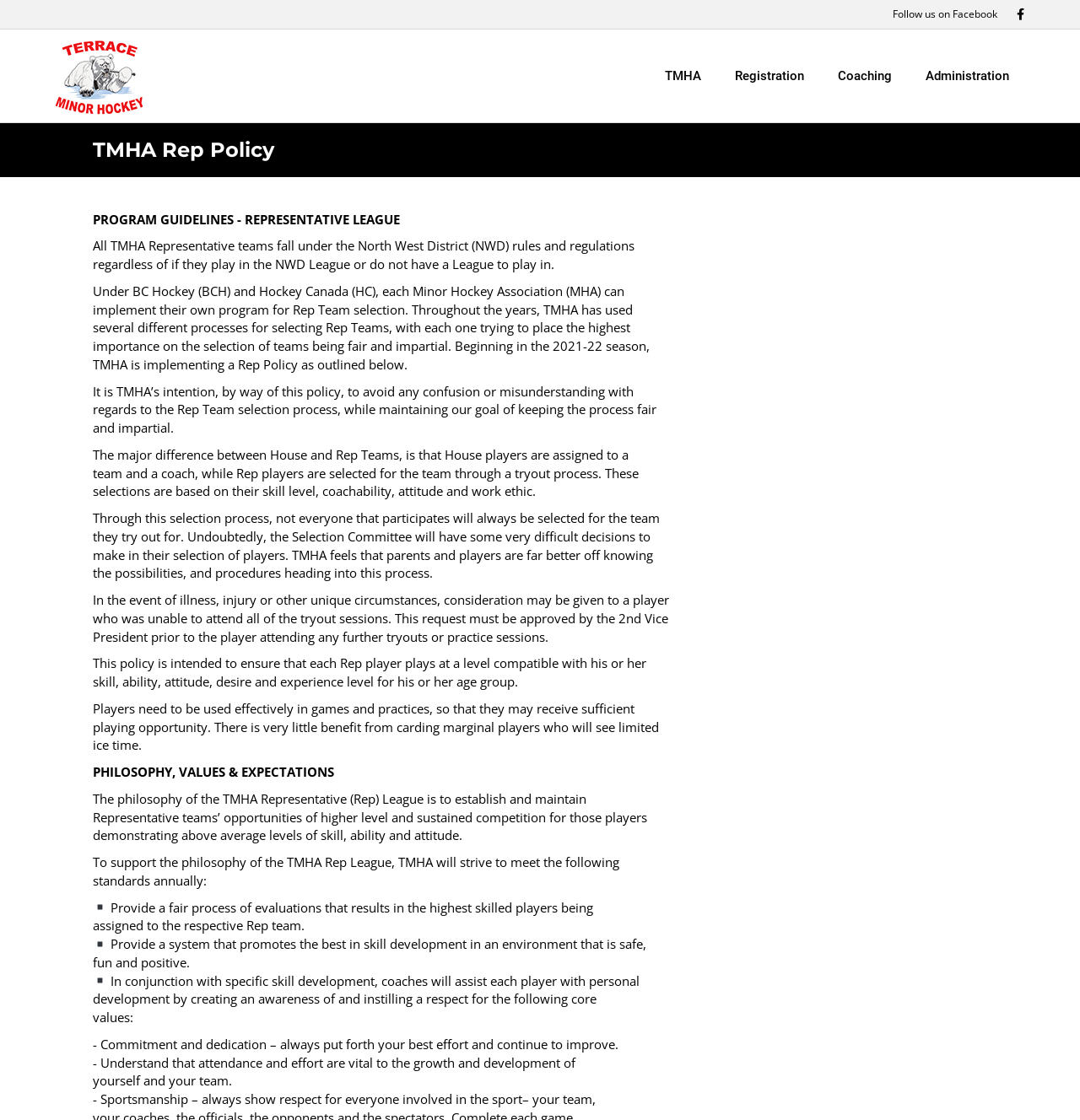What is the purpose of the TMHA Rep Policy?
Based on the visual information, provide a detailed and comprehensive answer.

The TMHA Rep Policy is intended to ensure that each Rep player plays at a level compatible with his or her skill, ability, attitude, desire, and experience level for his or her age group. This policy aims to provide a fair process of evaluations that results in the highest skilled players being assigned to the respective Rep team.